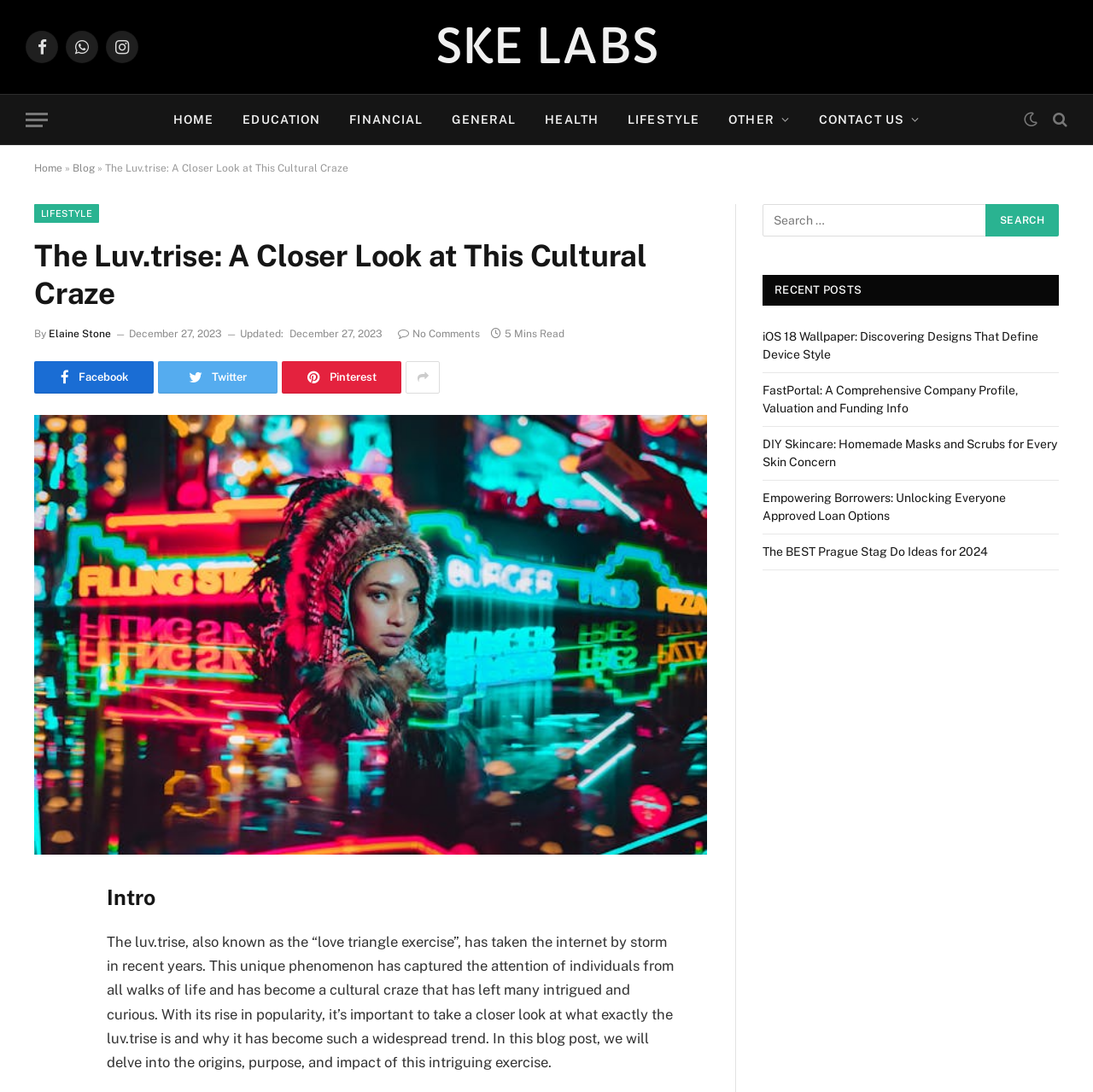Determine the bounding box coordinates of the clickable area required to perform the following instruction: "Read the blog post about iOS 18 Wallpaper". The coordinates should be represented as four float numbers between 0 and 1: [left, top, right, bottom].

[0.698, 0.302, 0.95, 0.331]